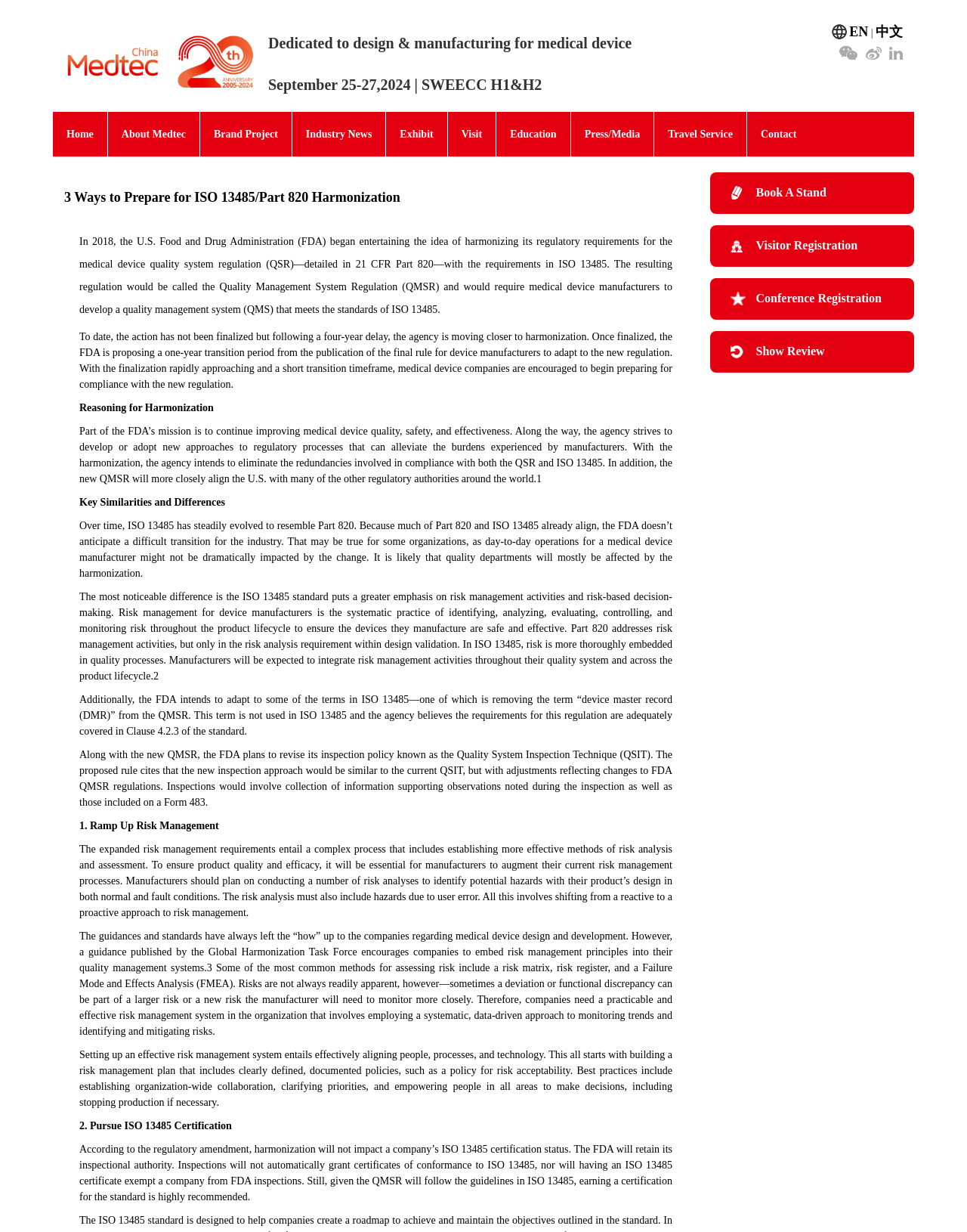Determine the bounding box coordinates of the element that should be clicked to execute the following command: "Read the article about Russia on the Brink".

None